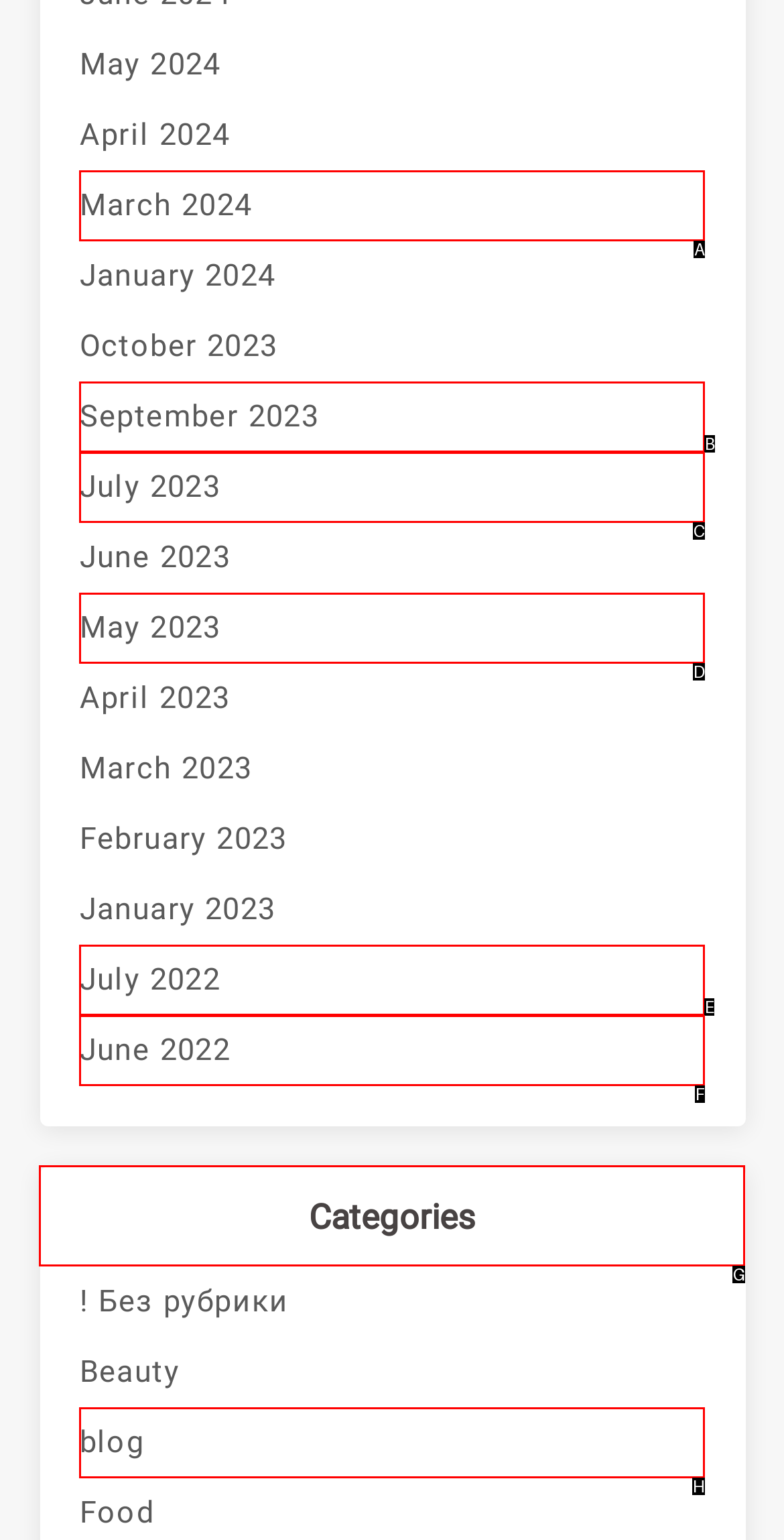Identify the correct HTML element to click for the task: View categories. Provide the letter of your choice.

G